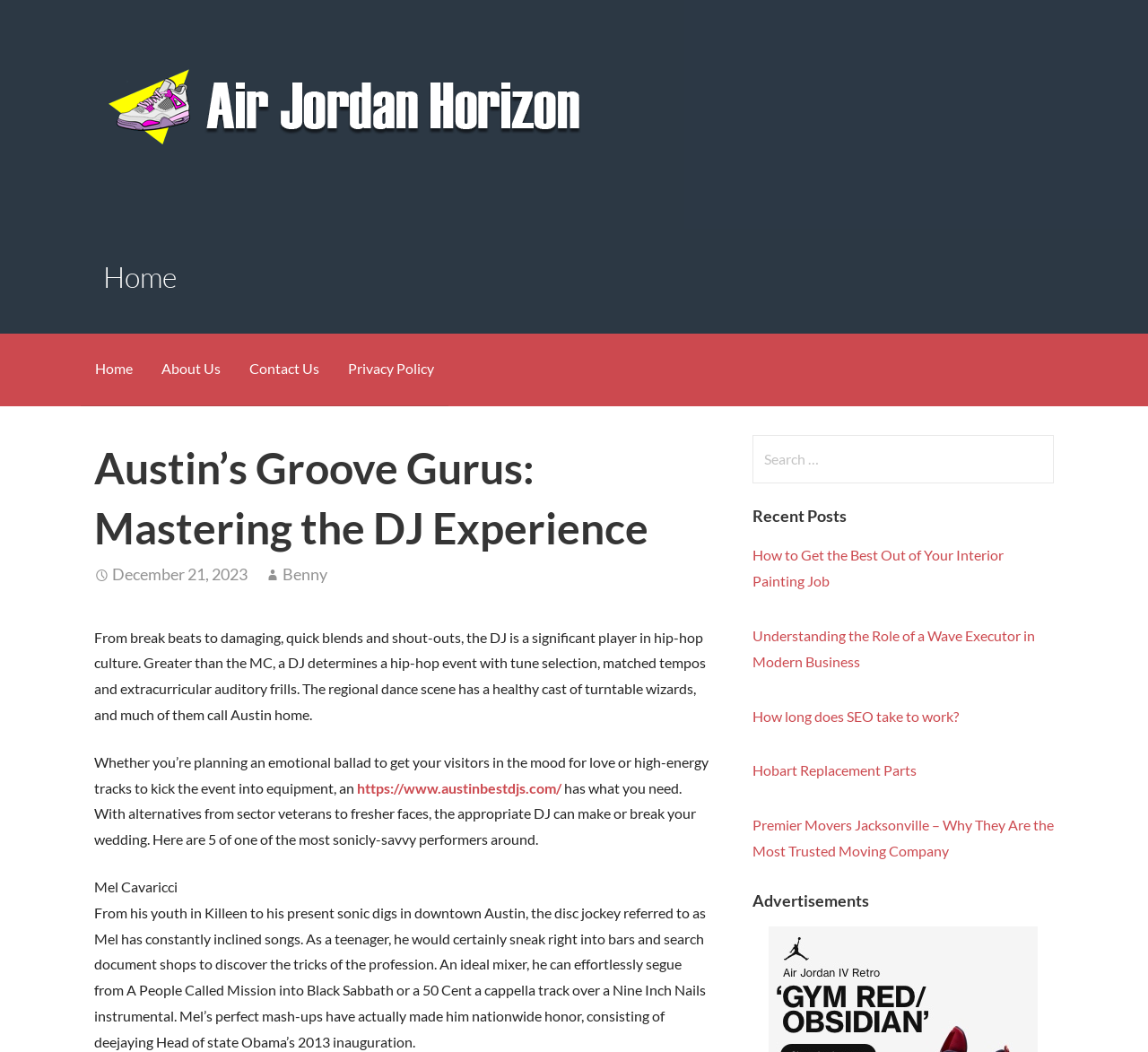Provide a one-word or short-phrase response to the question:
What is the date mentioned in the article?

December 21, 2023